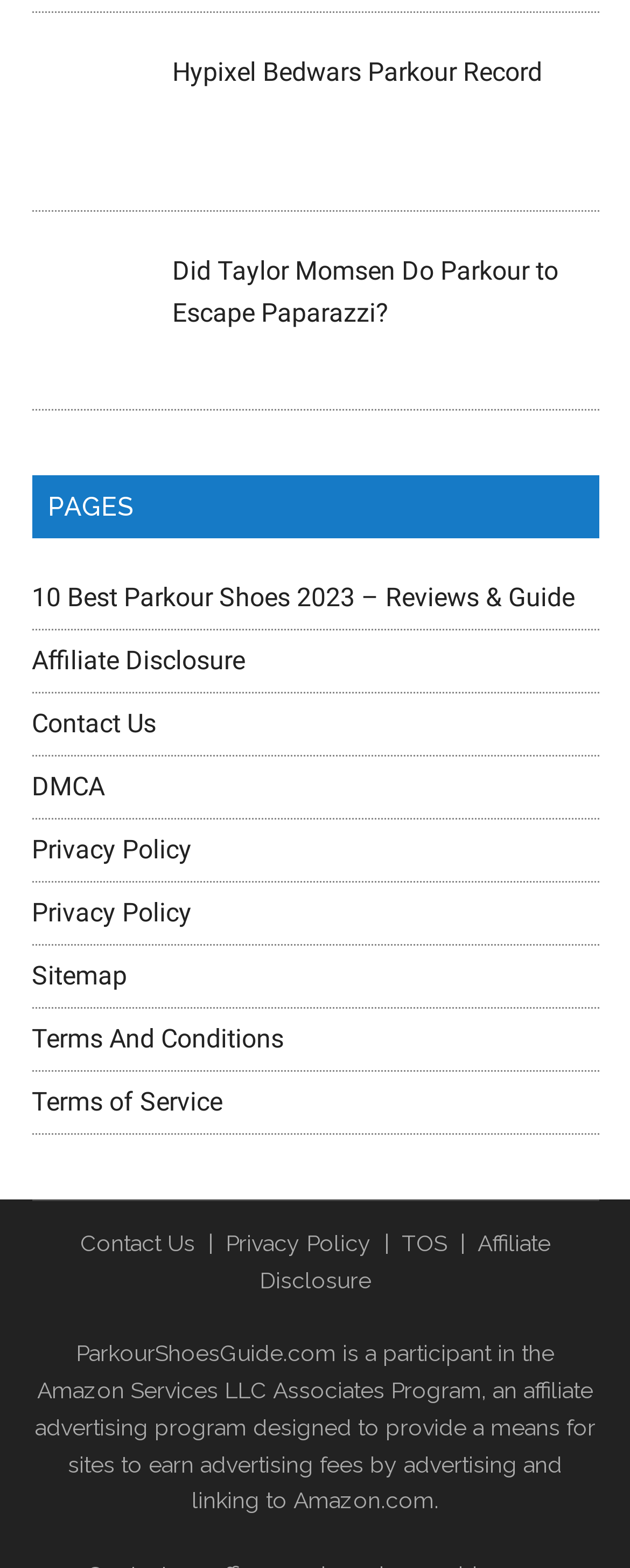What type of content is below the 'PAGES' heading? Based on the image, give a response in one word or a short phrase.

Links to articles